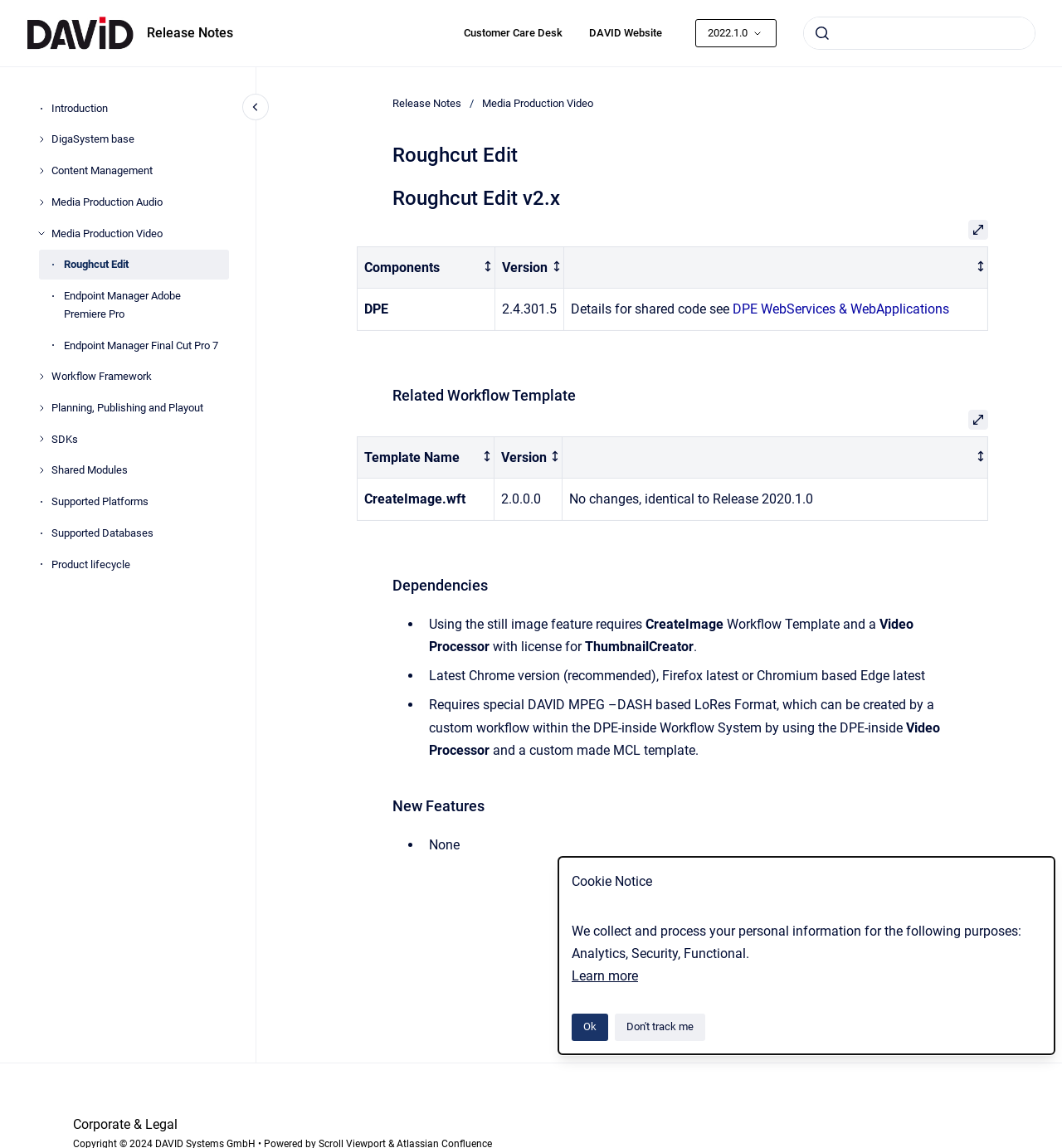From the webpage screenshot, predict the bounding box coordinates (top-left x, top-left y, bottom-right x, bottom-right y) for the UI element described here: Customer Care Desk

[0.424, 0.013, 0.542, 0.045]